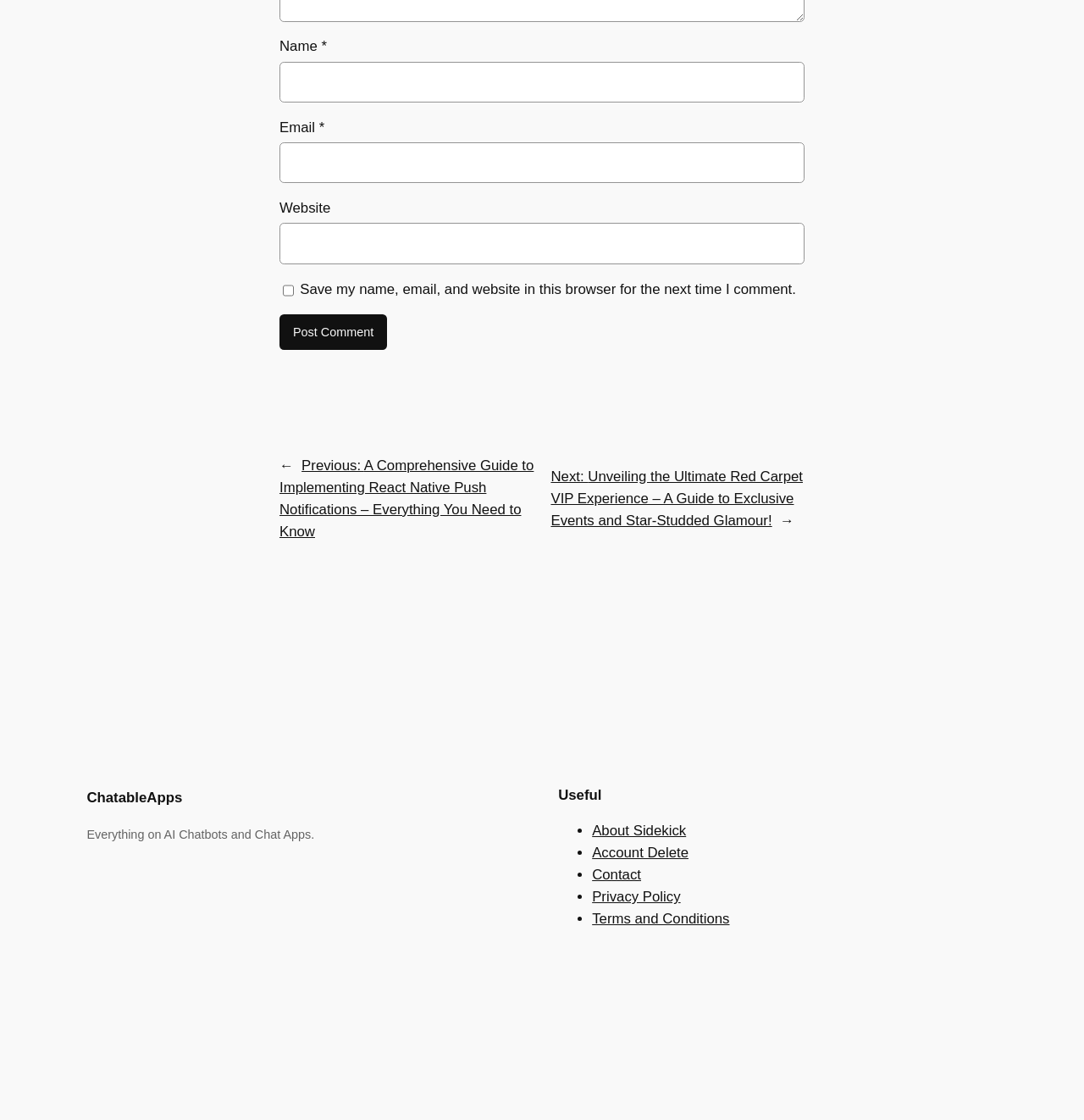Highlight the bounding box coordinates of the element that should be clicked to carry out the following instruction: "Click the search button". The coordinates must be given as four float numbers ranging from 0 to 1, i.e., [left, top, right, bottom].

None